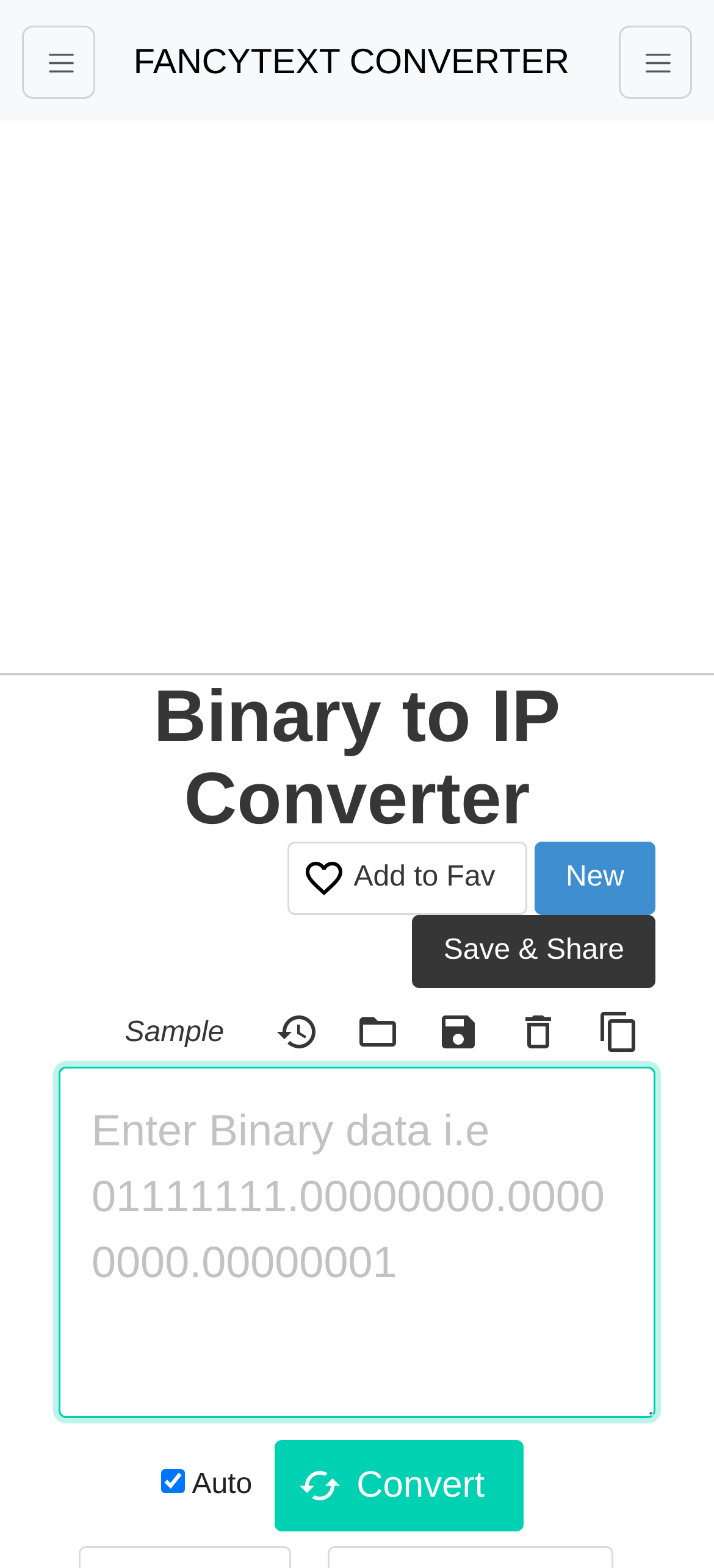Identify the bounding box coordinates of the element that should be clicked to fulfill this task: "Click the 'Sample' link". The coordinates should be provided as four float numbers between 0 and 1, i.e., [left, top, right, bottom].

[0.175, 0.644, 0.314, 0.674]